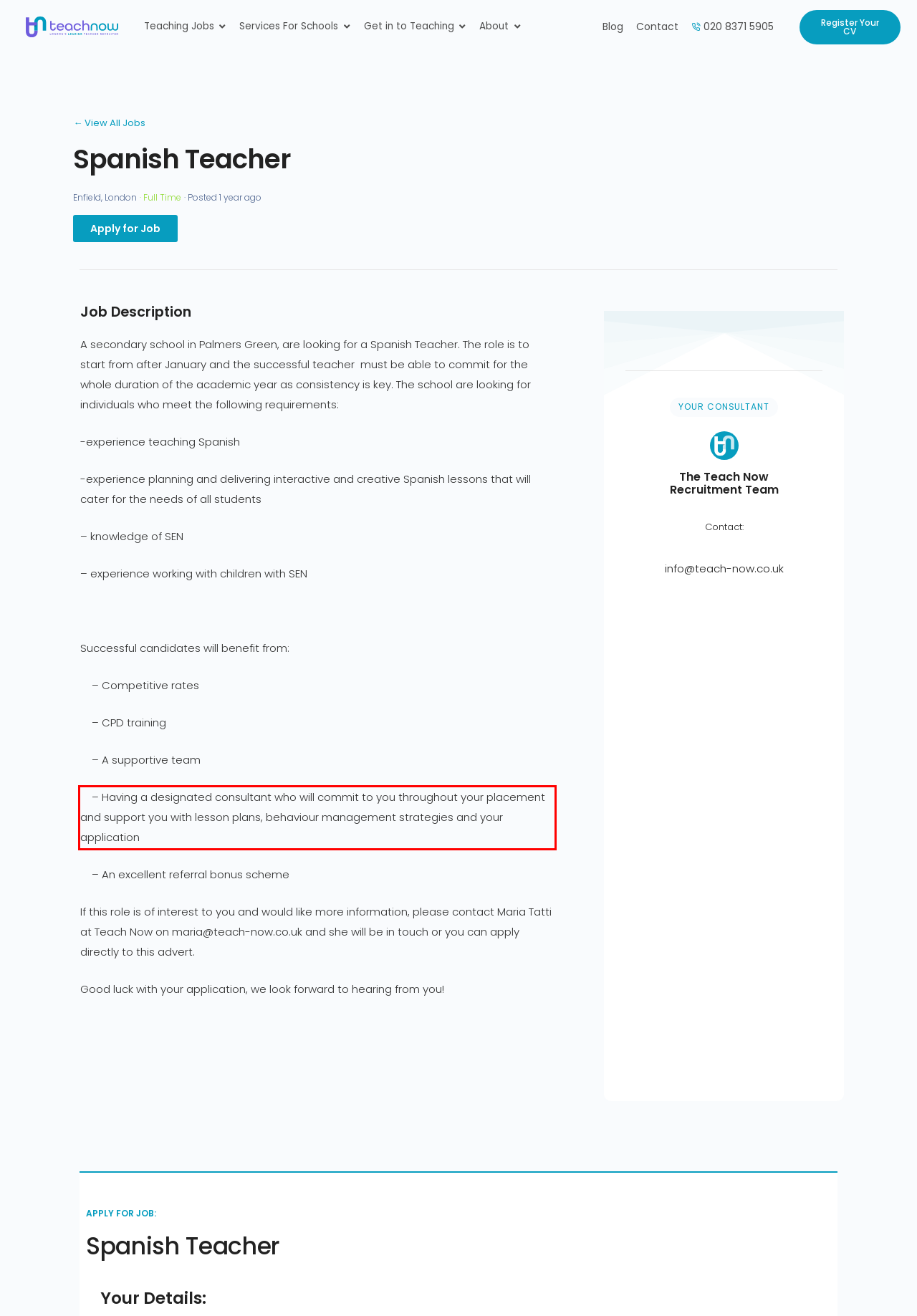Please examine the webpage screenshot containing a red bounding box and use OCR to recognize and output the text inside the red bounding box.

– Having a designated consultant who will commit to you throughout your placement and support you with lesson plans, behaviour management strategies and your application